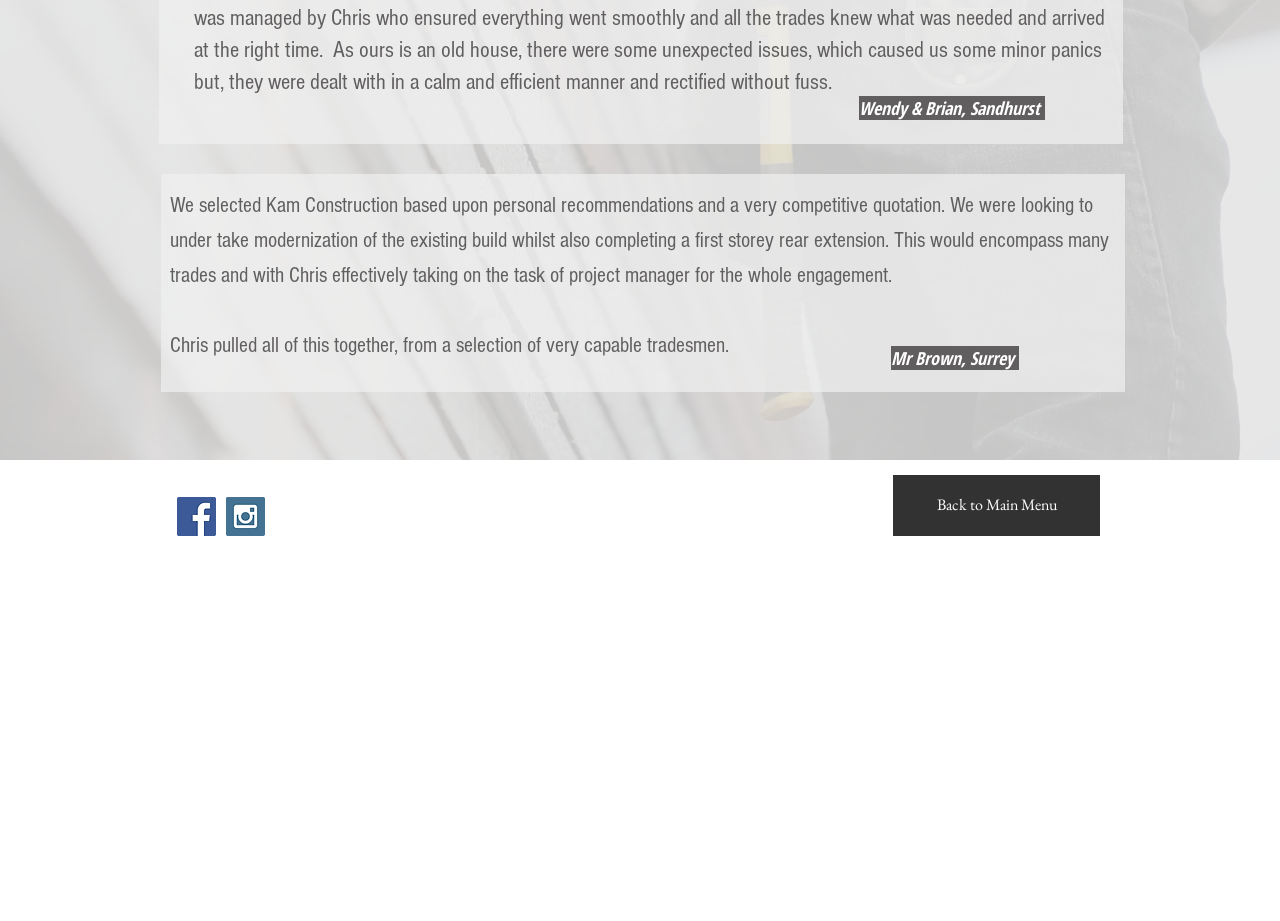Locate the UI element described as follows: "Back to Main Menu". Return the bounding box coordinates as four float numbers between 0 and 1 in the order [left, top, right, bottom].

[0.698, 0.516, 0.859, 0.582]